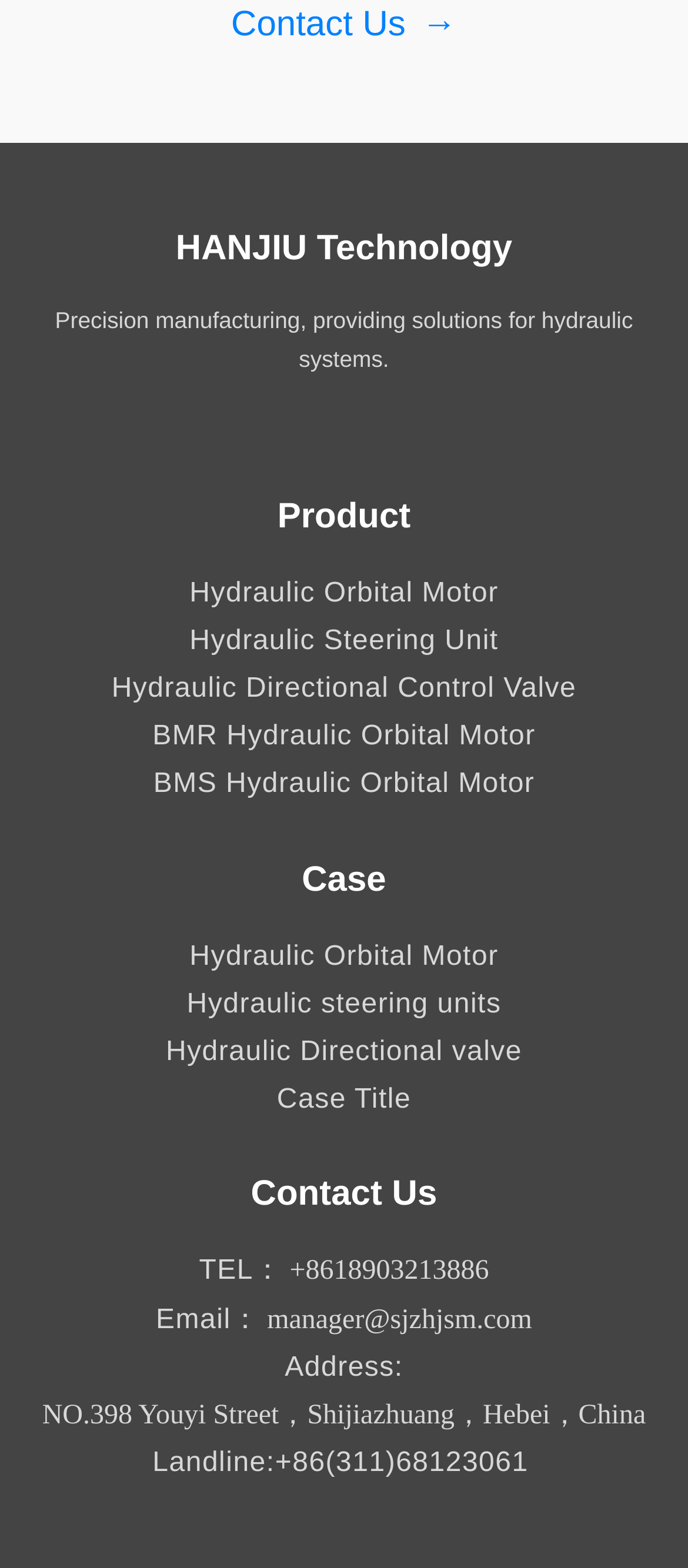Refer to the image and provide an in-depth answer to the question: 
What is the phone number for contact?

In the 'Contact Us' section, I found a link with the phone number '+8618903213886' next to the text 'TEL：'. This is likely the phone number for contact.